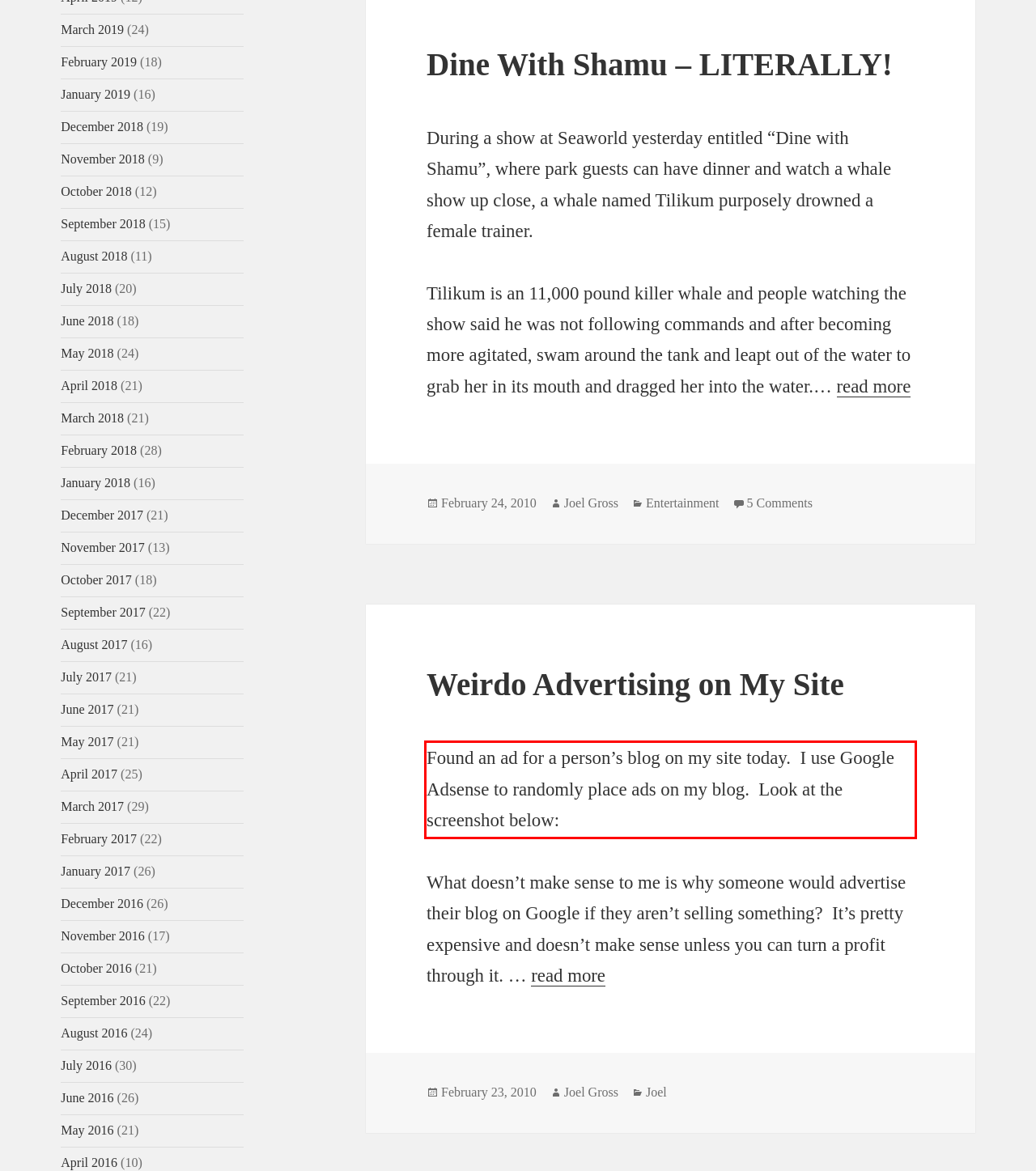Given a screenshot of a webpage containing a red rectangle bounding box, extract and provide the text content found within the red bounding box.

Found an ad for a person’s blog on my site today. I use Google Adsense to randomly place ads on my blog. Look at the screenshot below: